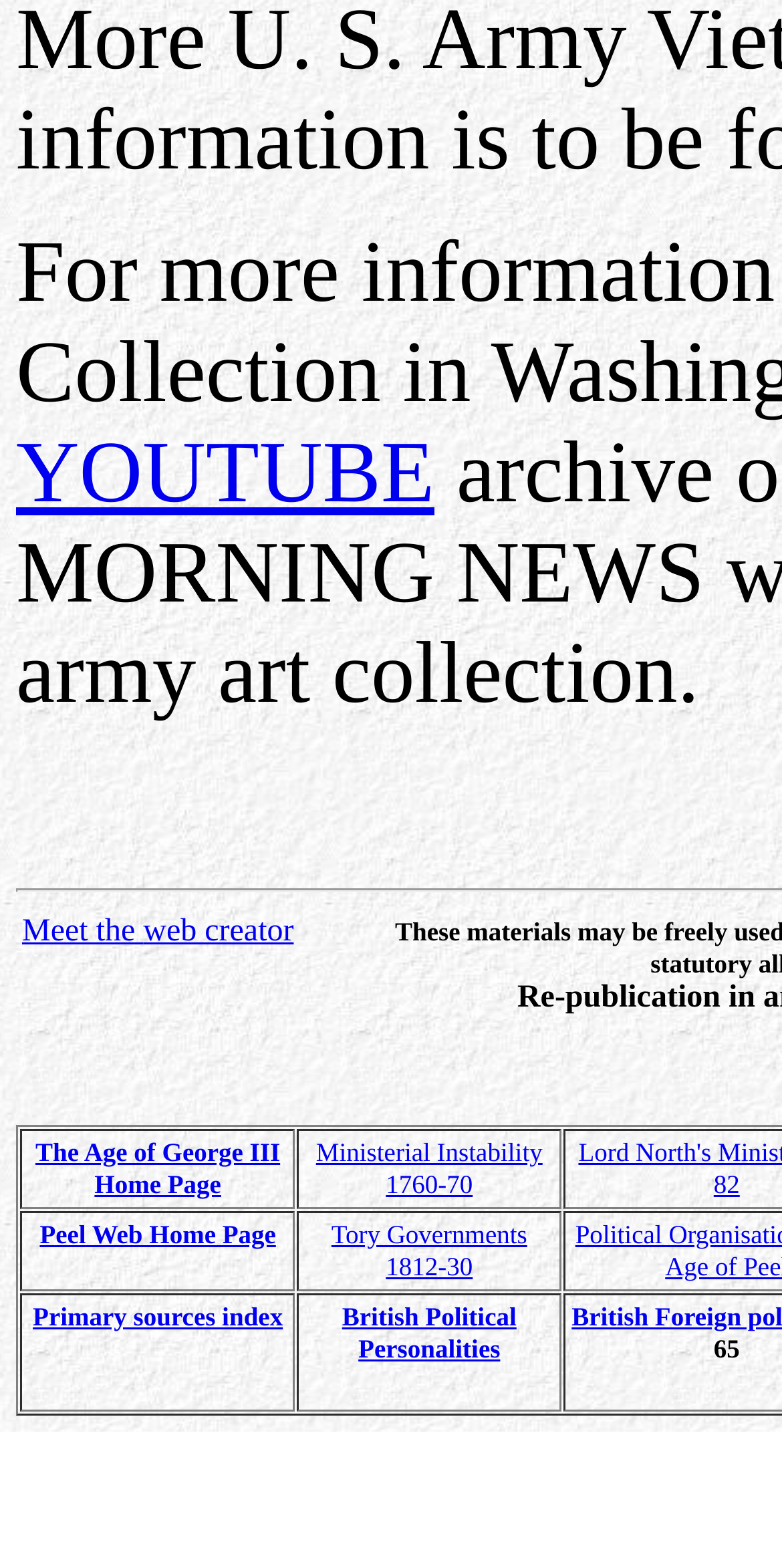Locate the bounding box coordinates of the clickable region to complete the following instruction: "Explore Ministerial Instability 1760-70."

[0.404, 0.725, 0.694, 0.764]